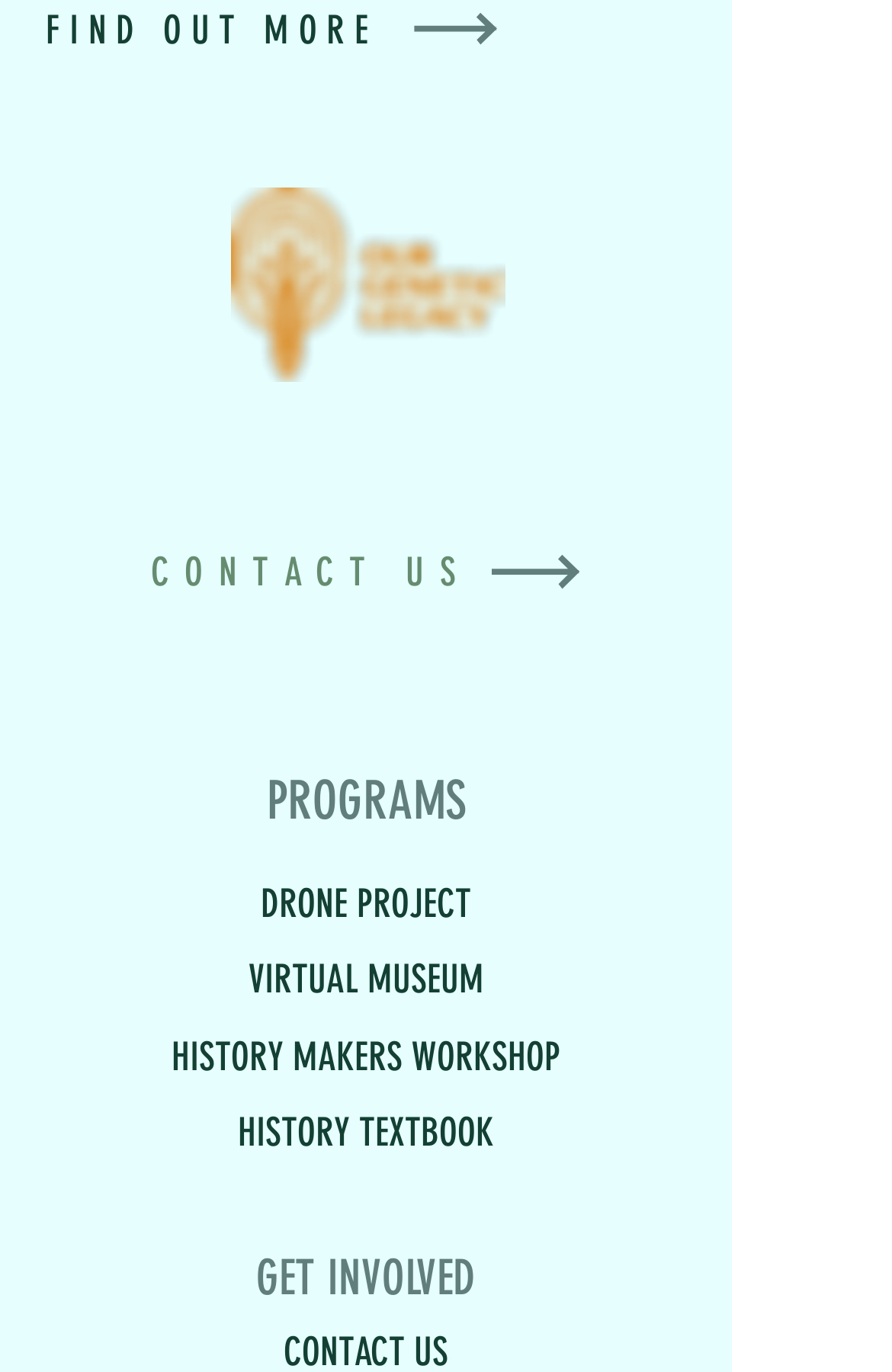What is the position of the 'HISTORY TEXTBOOK' link?
Look at the image and provide a short answer using one word or a phrase.

Bottom-left